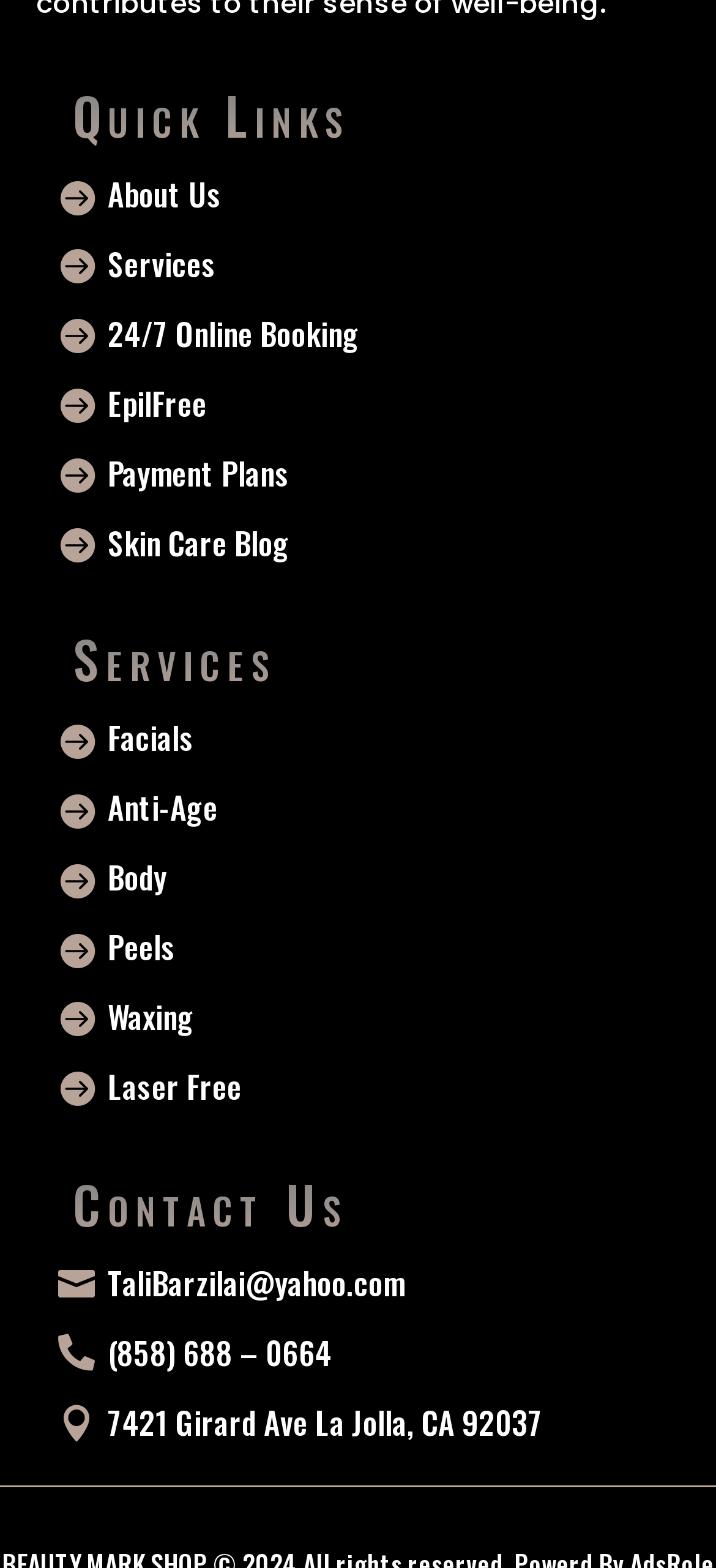Using the webpage screenshot and the element description (858) 688 – 0664, determine the bounding box coordinates. Specify the coordinates in the format (top-left x, top-left y, bottom-right x, bottom-right y) with values ranging from 0 to 1.

[0.076, 0.846, 0.463, 0.88]